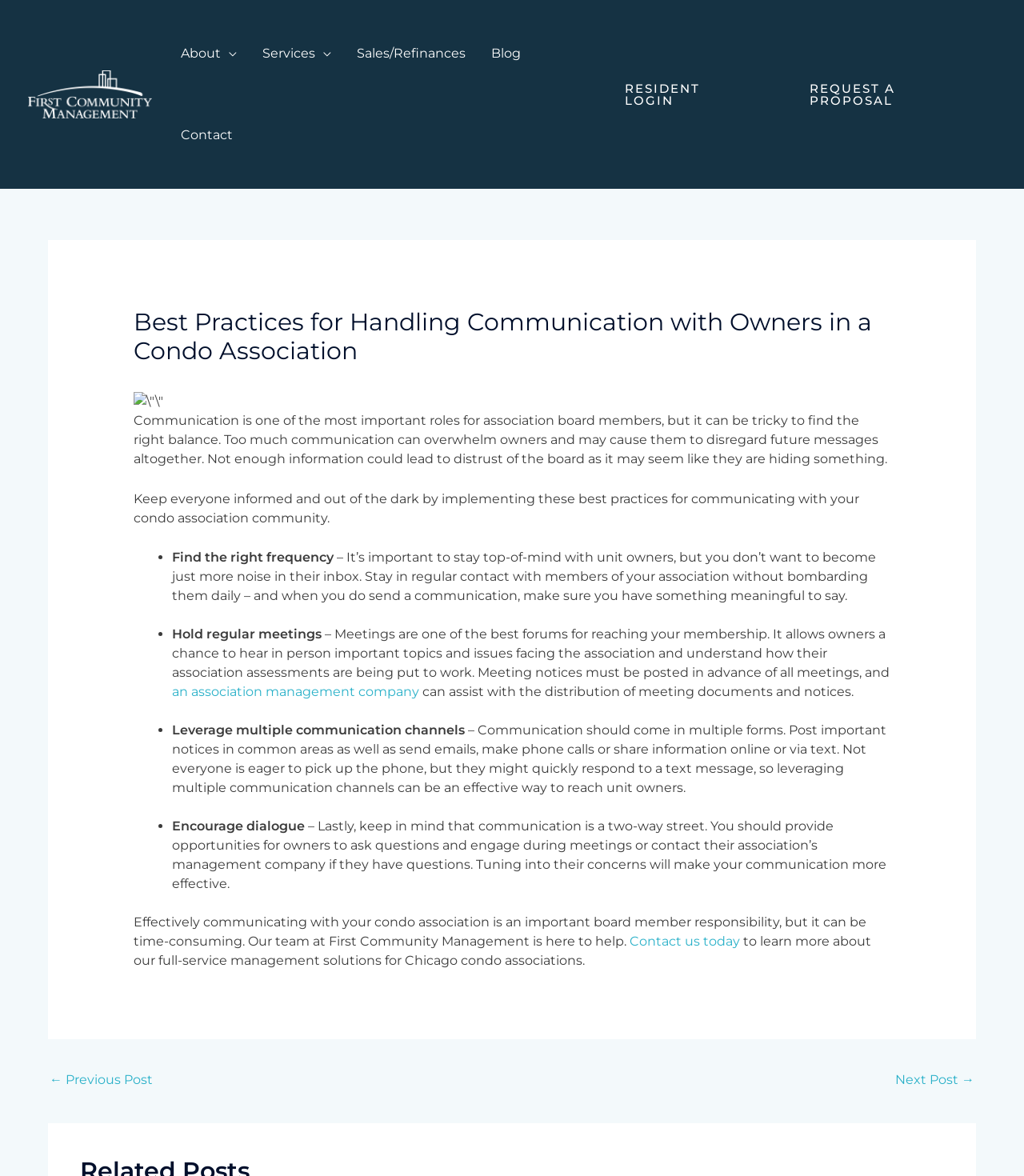Using the given element description, provide the bounding box coordinates (top-left x, top-left y, bottom-right x, bottom-right y) for the corresponding UI element in the screenshot: an association management company

[0.168, 0.582, 0.409, 0.595]